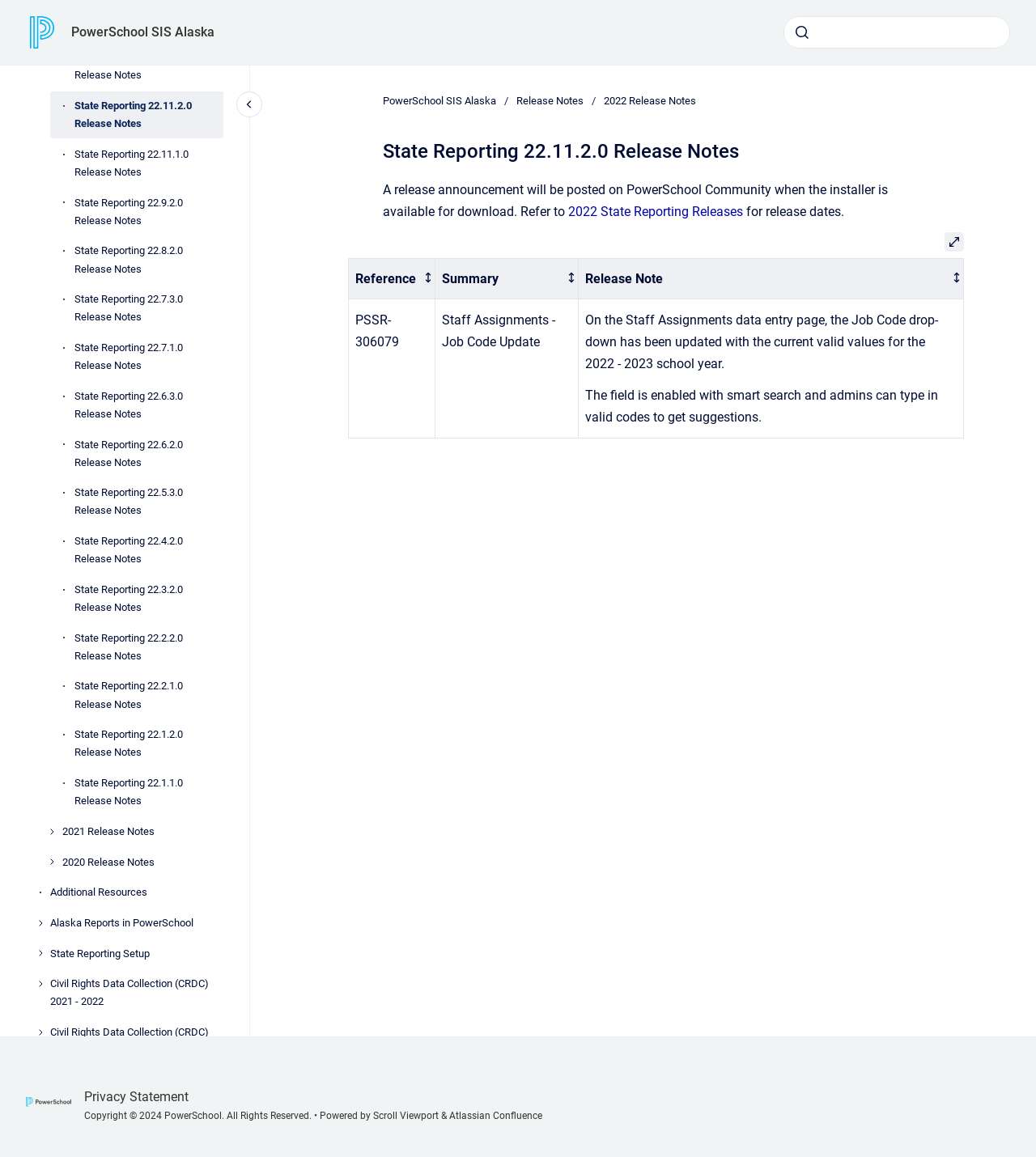What is the copyright year displayed at the bottom of the webpage?
Give a one-word or short phrase answer based on the image.

2024